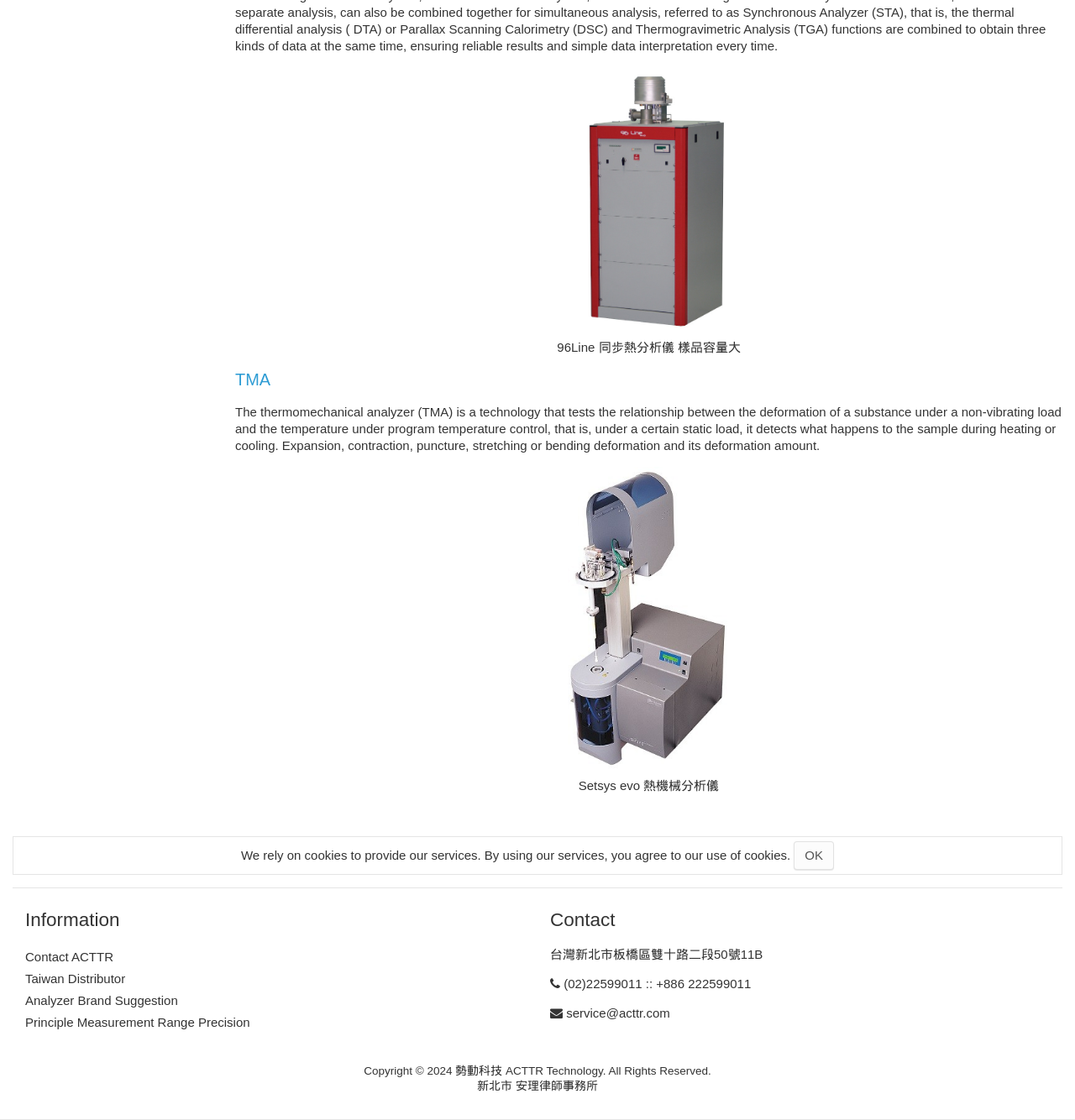Identify the bounding box coordinates of the HTML element based on this description: "Contact ACTTR".

[0.023, 0.848, 0.105, 0.861]